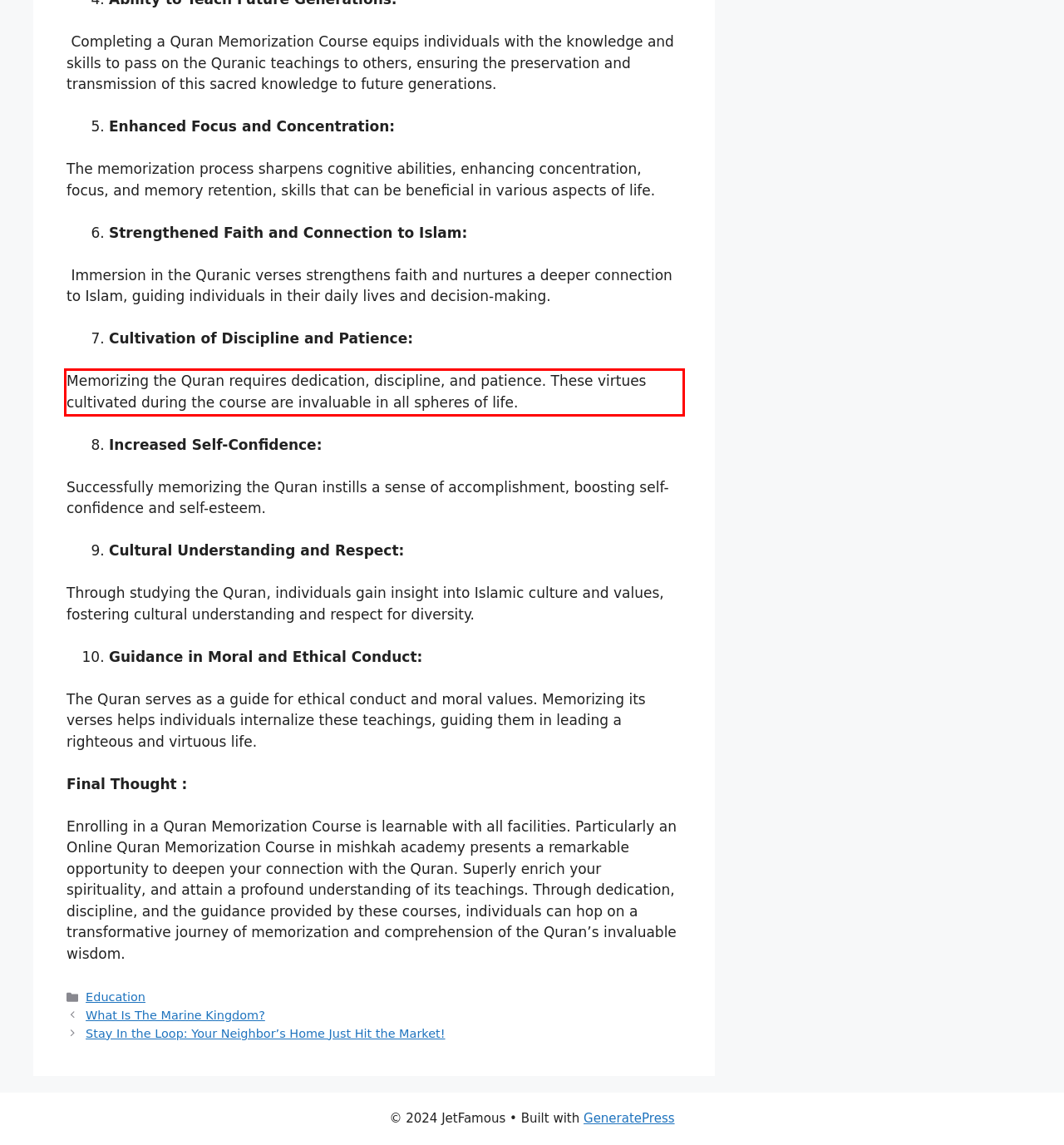Using the provided webpage screenshot, identify and read the text within the red rectangle bounding box.

Memorizing the Quran requires dedication, discipline, and patience. These virtues cultivated during the course are invaluable in all spheres of life.